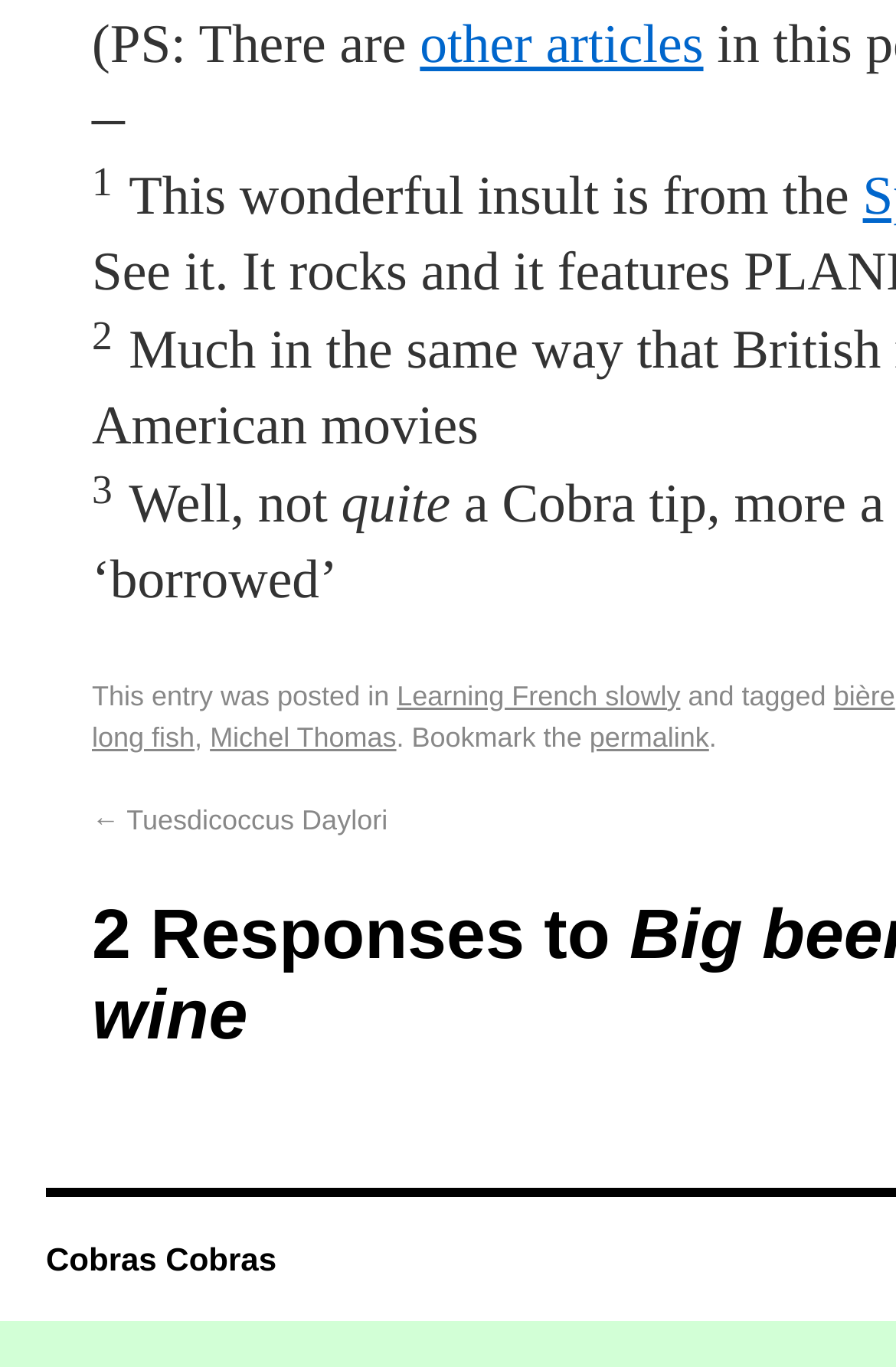Find the bounding box coordinates for the area that should be clicked to accomplish the instruction: "read the Michel Thomas link".

[0.234, 0.527, 0.442, 0.551]